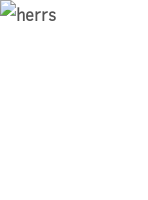Please examine the image and provide a detailed answer to the question: What is the focus of the healthier snacking alternative?

The image highlights Herr's All Natural Sea Salt Popped Chips as a healthier snacking alternative, with a focus on their low calorie count and minimal fat content, which aligns perfectly with the initiative to provide healthier choices in school vending machines.